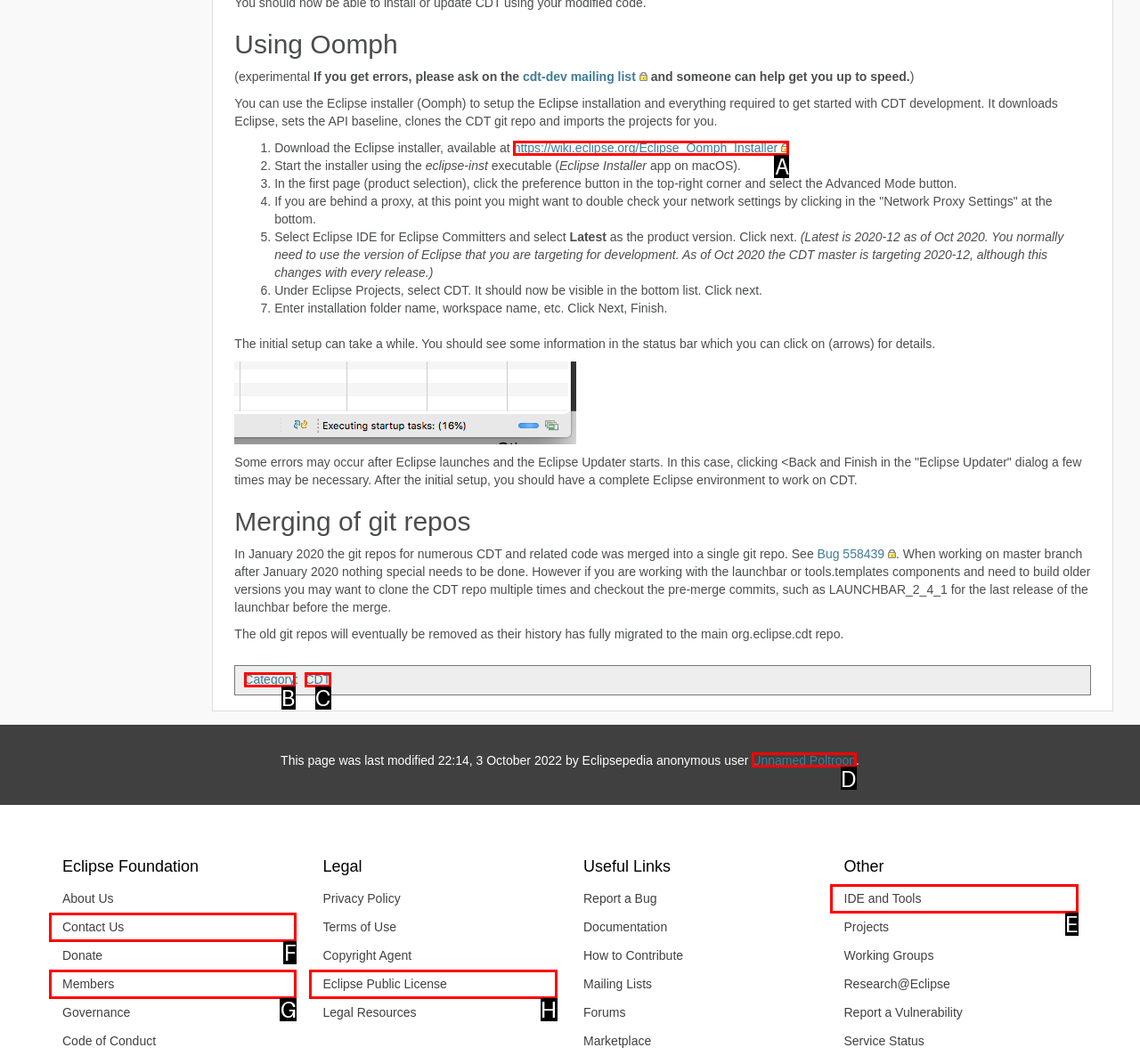Which HTML element should be clicked to perform the following task: Click on the 'Home' link
Reply with the letter of the appropriate option.

None